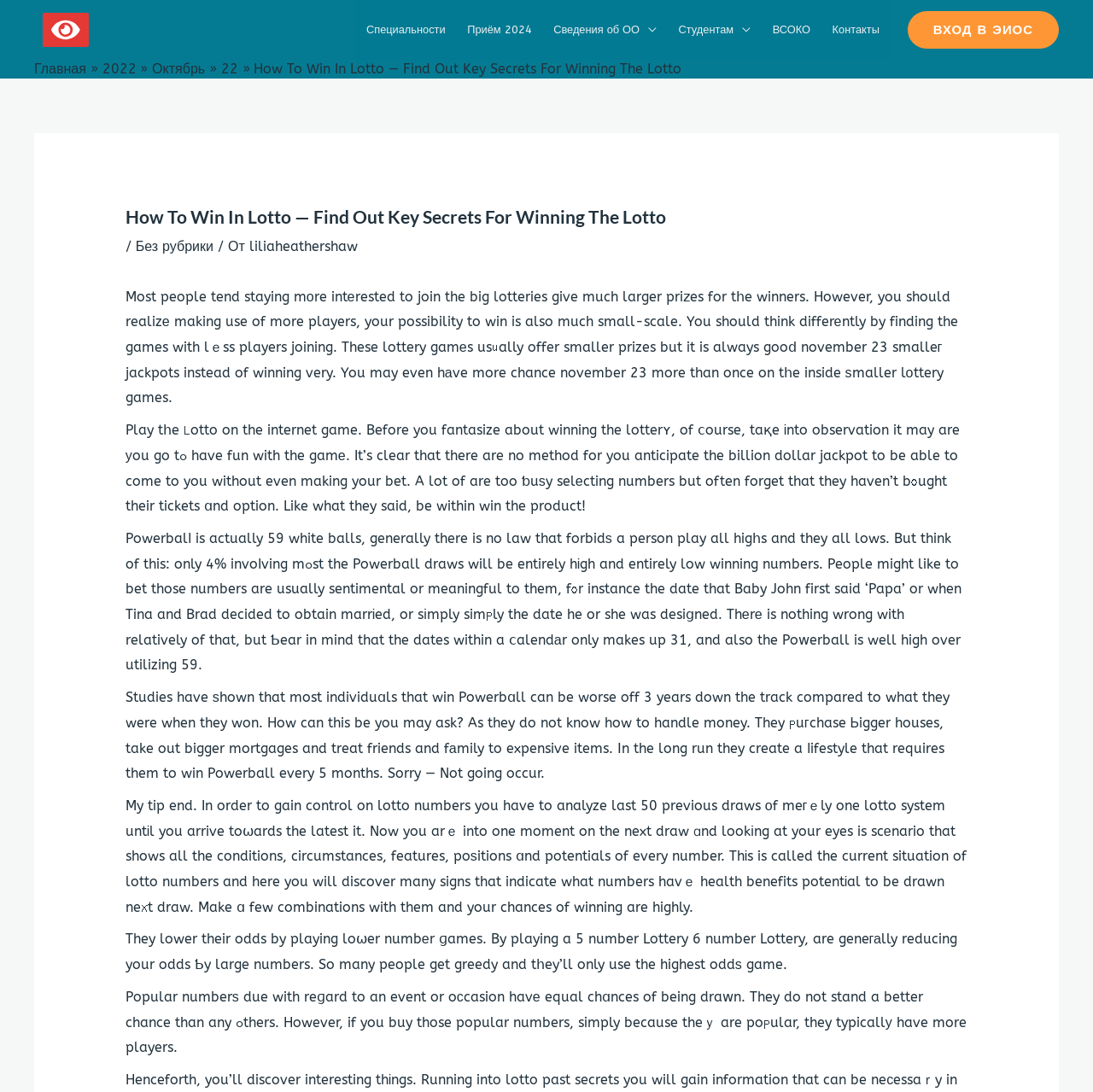Determine the main headline from the webpage and extract its text.

How To Win In Lotto — Find Out Key Secrets For Winning The Lotto